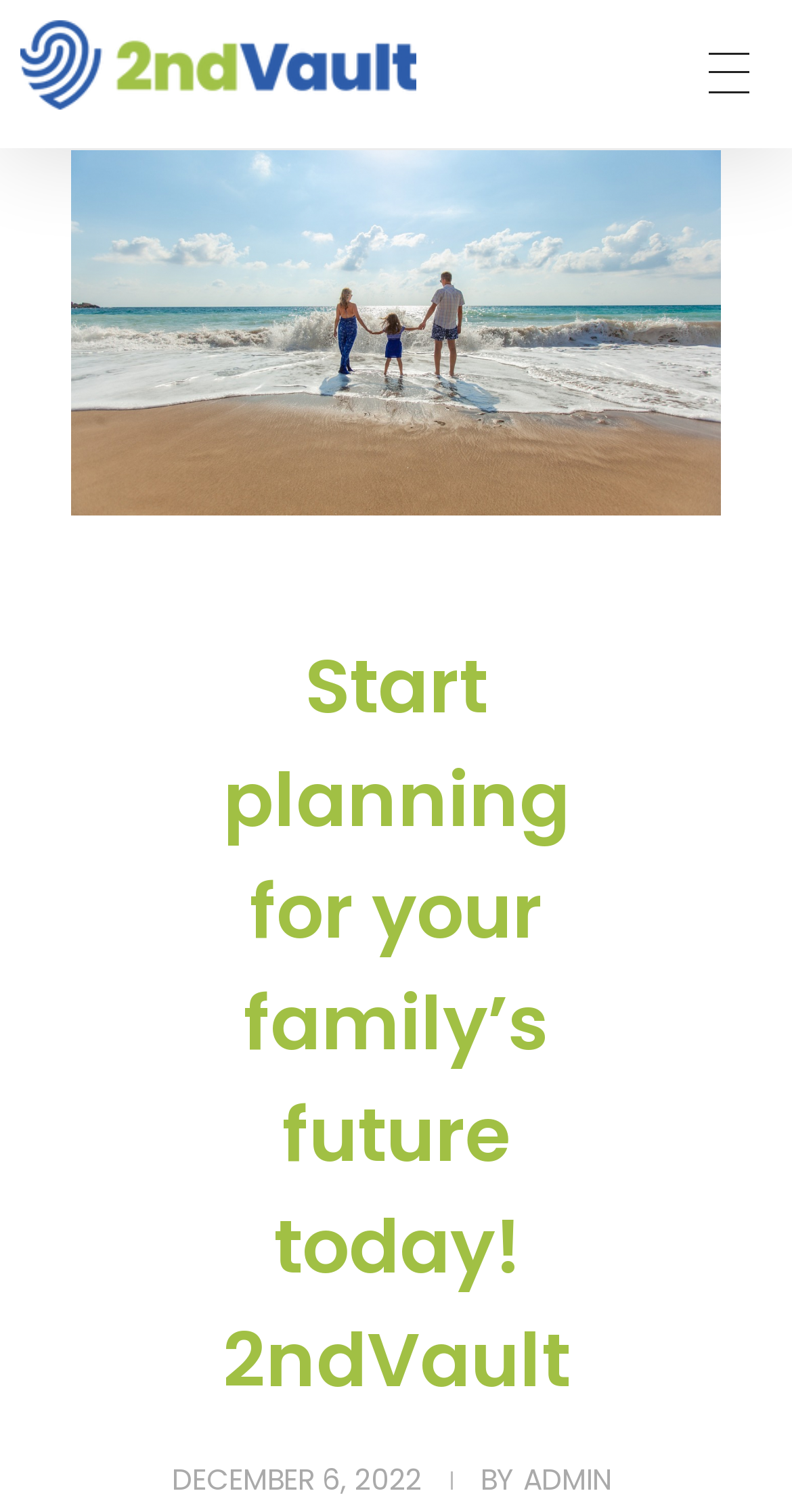Generate a thorough description of the webpage.

This webpage appears to be a blog or article page from 2nd Vault, a digital vault service. At the top left corner, there is a 2nd Vault logo, which is an image linked to the website's homepage. Next to the logo, the website's name "2nd Vault" is displayed as a heading. Below the logo and website name, there is a static text "Digital Vault".

The main content of the page starts with a call-to-action link "start planning for your family's future today!" which is prominently displayed in the middle of the page. This link is accompanied by an image with the same text. 

Below the call-to-action link, there is a header section that spans across the page, containing the title "Start planning for your family’s future today! 2ndVault". At the bottom right corner of the page, there is a timestamp "DECEMBER 6, 2022" followed by the author's name "ADMIN".